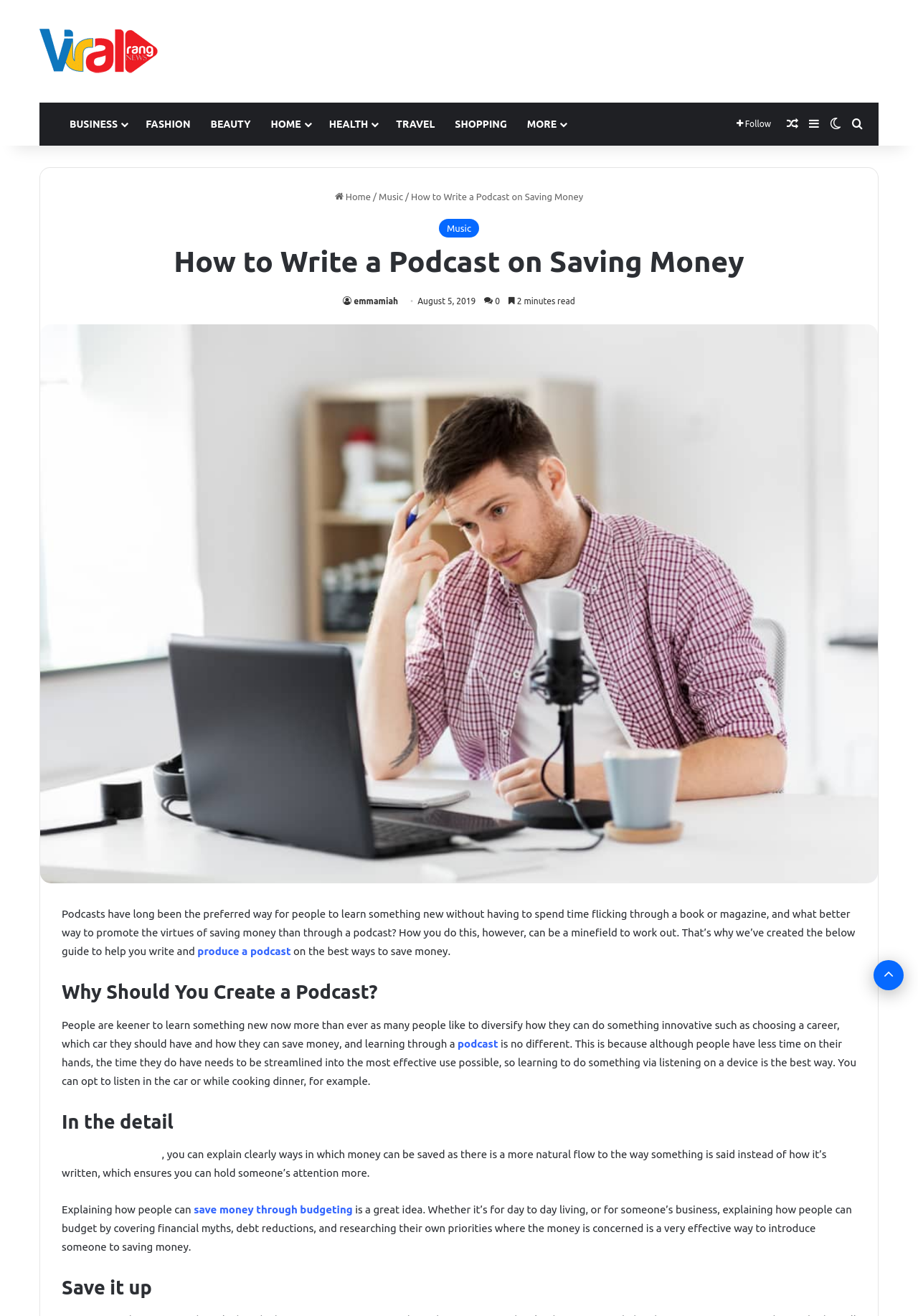Please determine the bounding box coordinates for the element with the description: "save money through budgeting".

[0.211, 0.914, 0.384, 0.924]